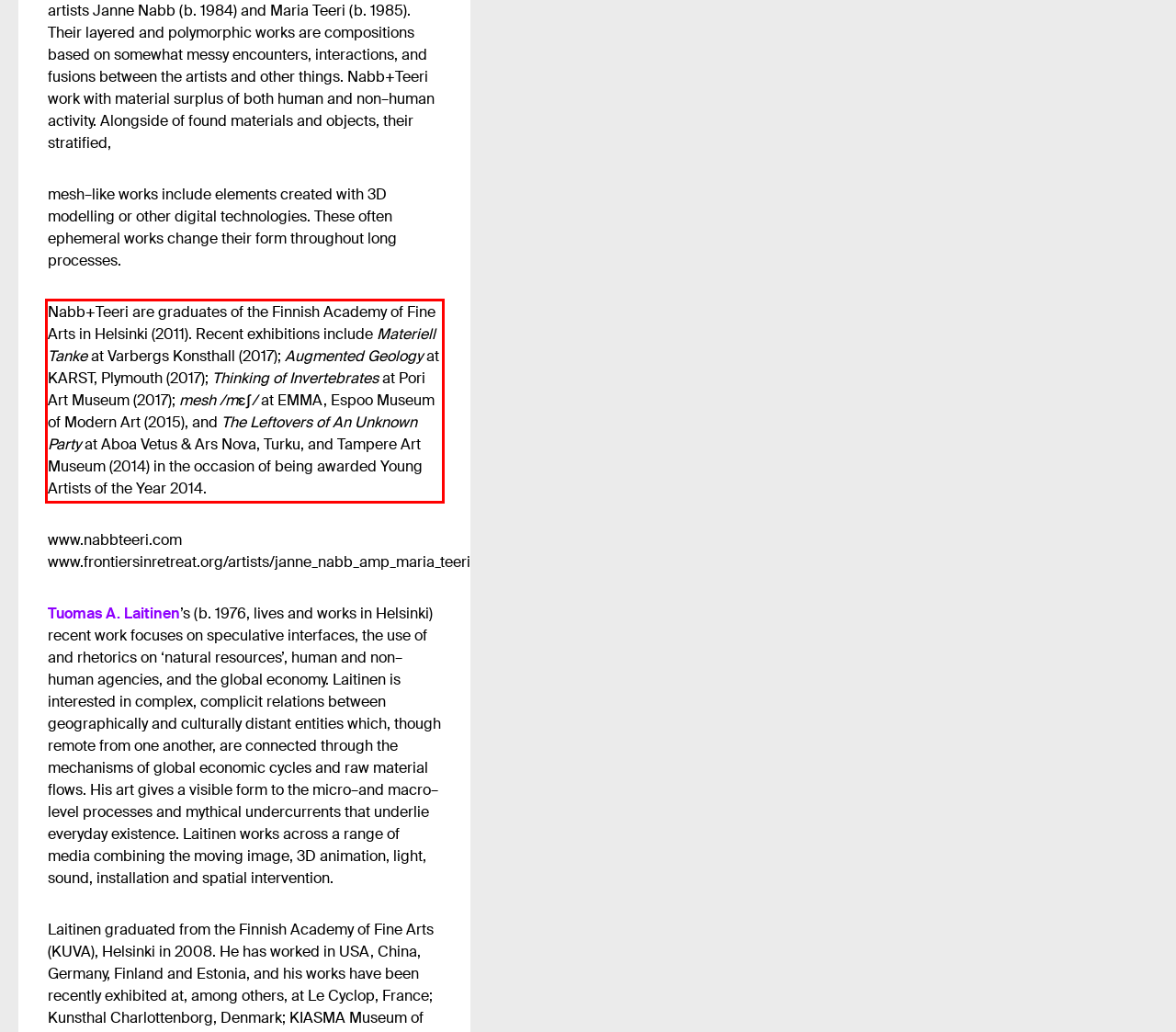Inspect the webpage screenshot that has a red bounding box and use OCR technology to read and display the text inside the red bounding box.

Nabb+Teeri are graduates of the Finnish Academy of Fine Arts in Helsinki (2011). Recent exhibitions include Materiell Tanke at Varbergs Konsthall (2017); Augmented Geology at KARST, Plymouth (2017); Thinking of Invertebrates at Pori Art Museum (2017); mesh /mɛʃ/ at EMMA, Espoo Museum of Modern Art (2015), and The Leftovers of An Unknown Party at Aboa Vetus & Ars Nova, Turku, and Tampere Art Museum (2014) in the occasion of being awarded Young Artists of the Year 2014.